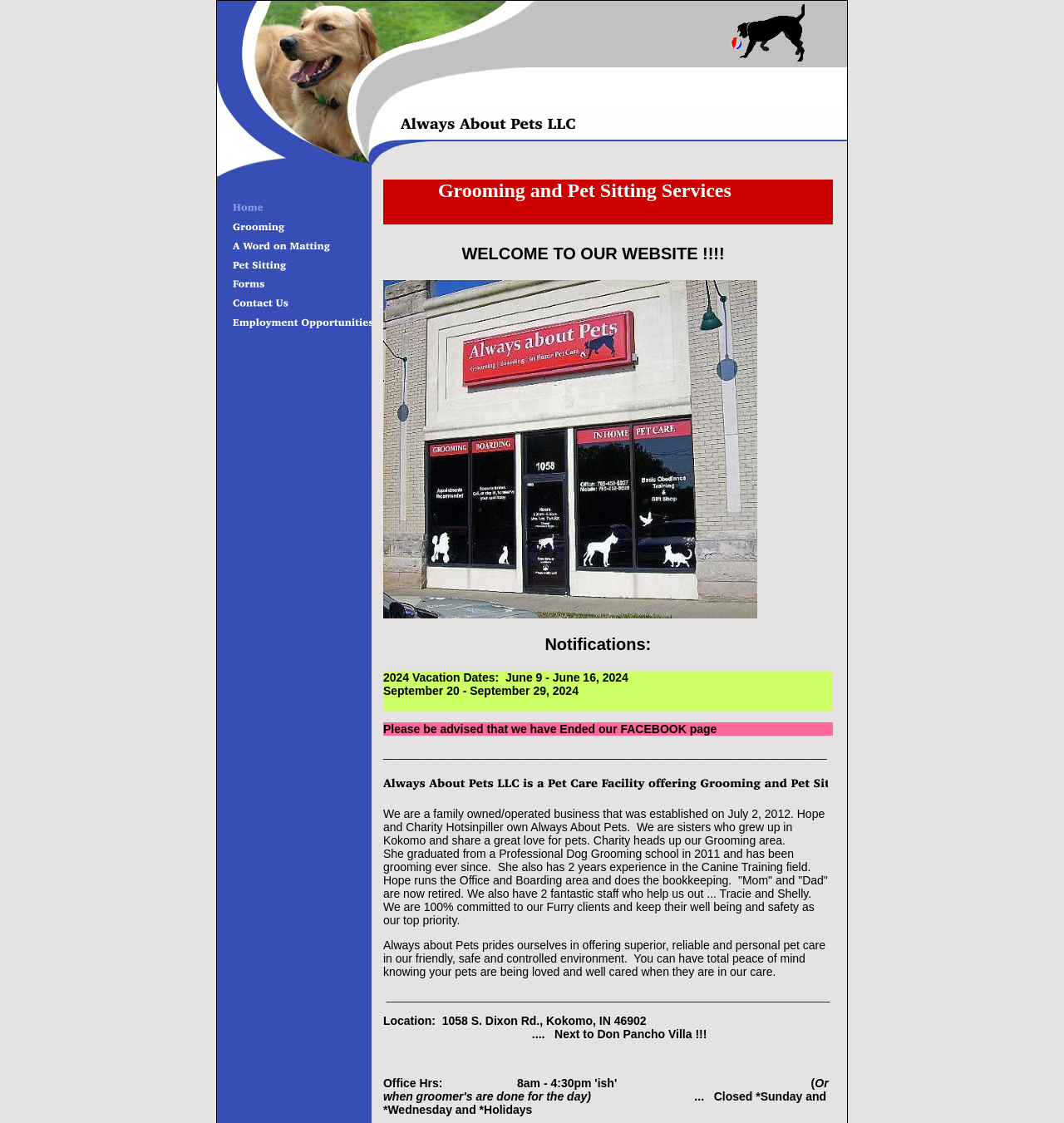Provide the bounding box coordinates of the HTML element described as: "alt="Forms" name="CM4all_3536"". The bounding box coordinates should be four float numbers between 0 and 1, i.e., [left, top, right, bottom].

[0.203, 0.252, 0.349, 0.264]